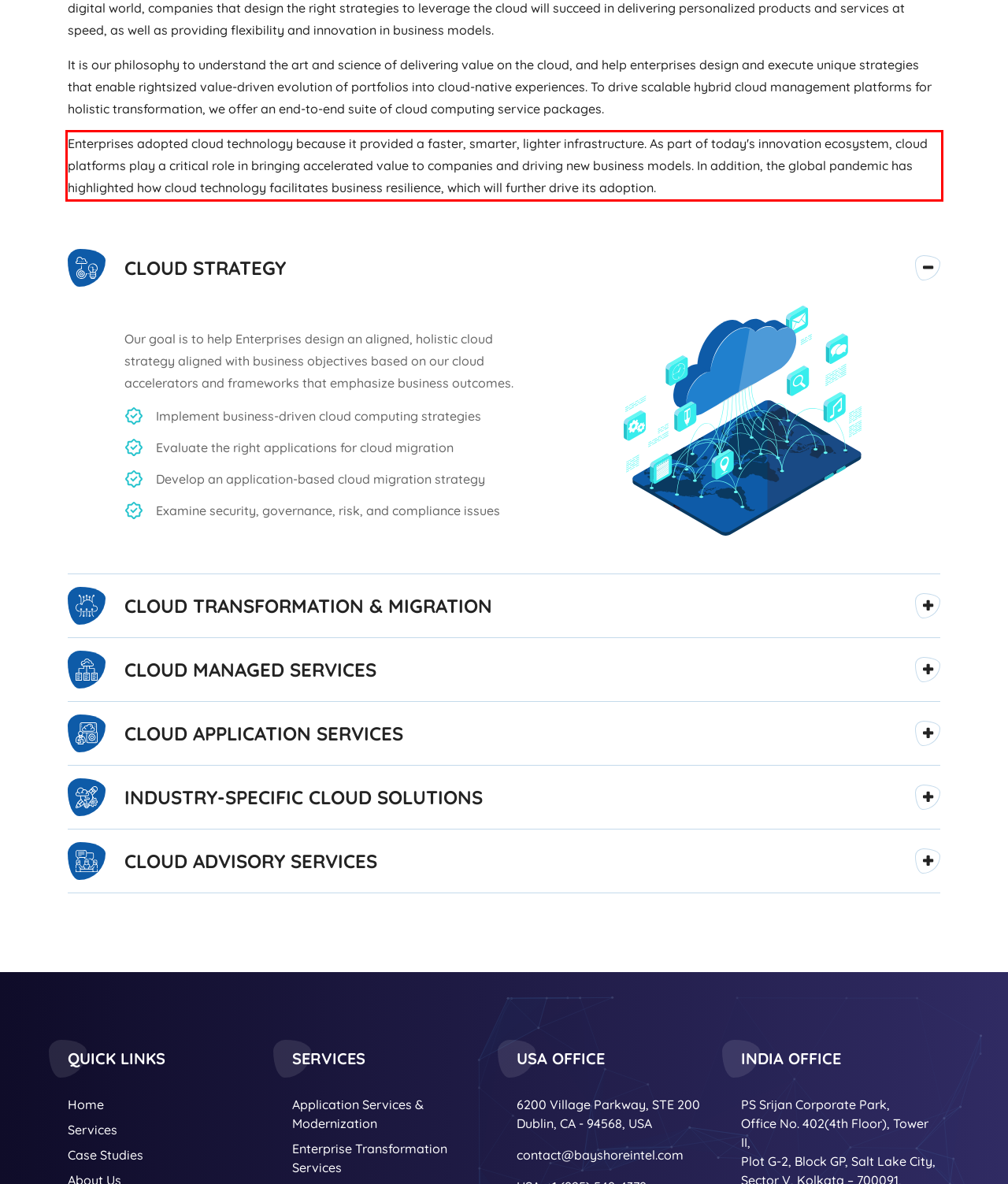Within the screenshot of the webpage, locate the red bounding box and use OCR to identify and provide the text content inside it.

Enterprises adopted cloud technology because it provided a faster, smarter, lighter infrastructure. As part of today's innovation ecosystem, cloud platforms play a critical role in bringing accelerated value to companies and driving new business models. In addition, the global pandemic has highlighted how cloud technology facilitates business resilience, which will further drive its adoption.